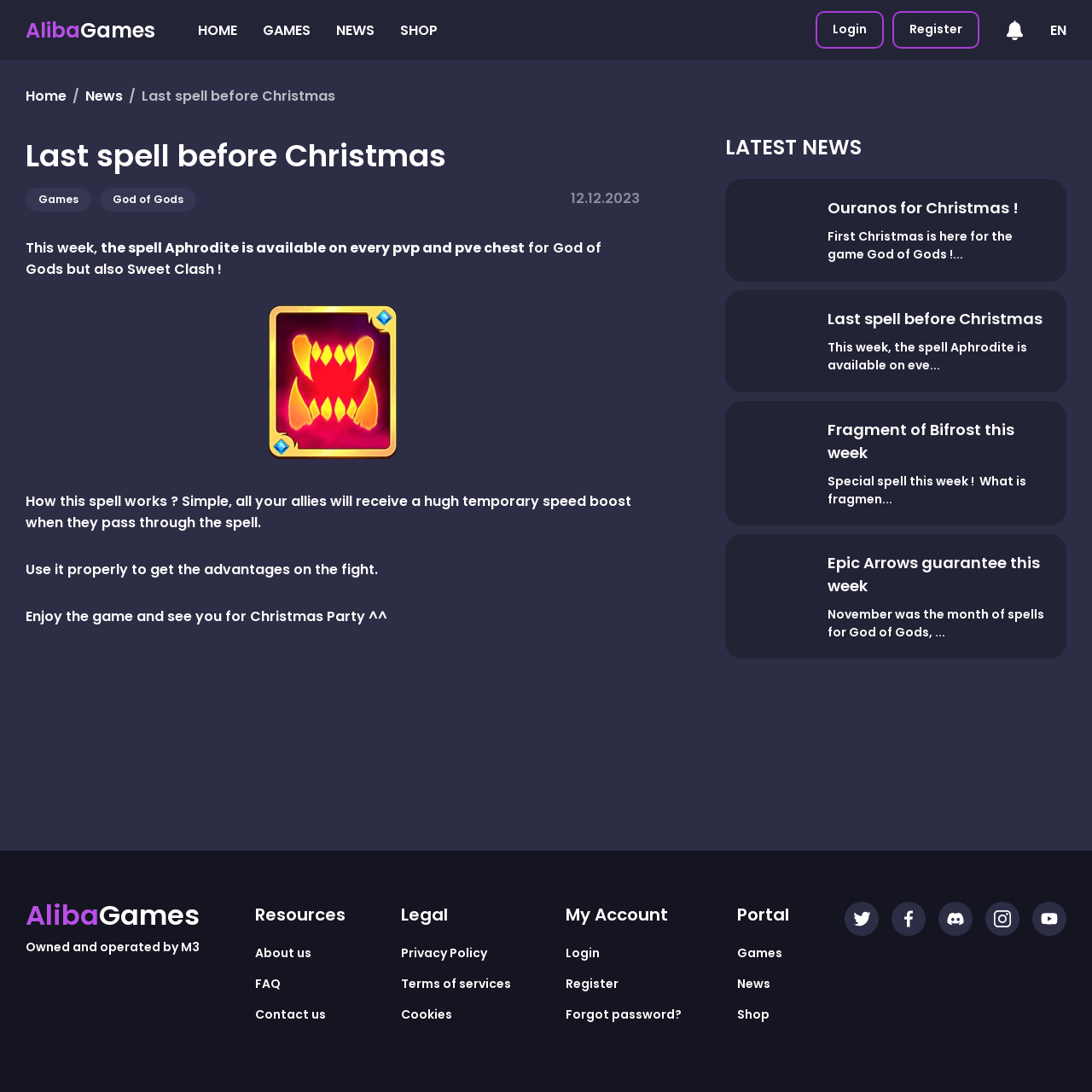Specify the bounding box coordinates of the area to click in order to follow the given instruction: "Read the latest news."

[0.664, 0.121, 0.789, 0.148]